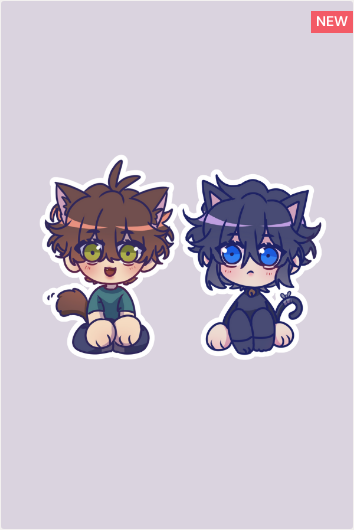Utilize the details in the image to thoroughly answer the following question: What style of art is used to illustrate the characters?

The caption specifically states that the characters exhibit a chibi art style, which emphasizes their cute and youthful qualities.